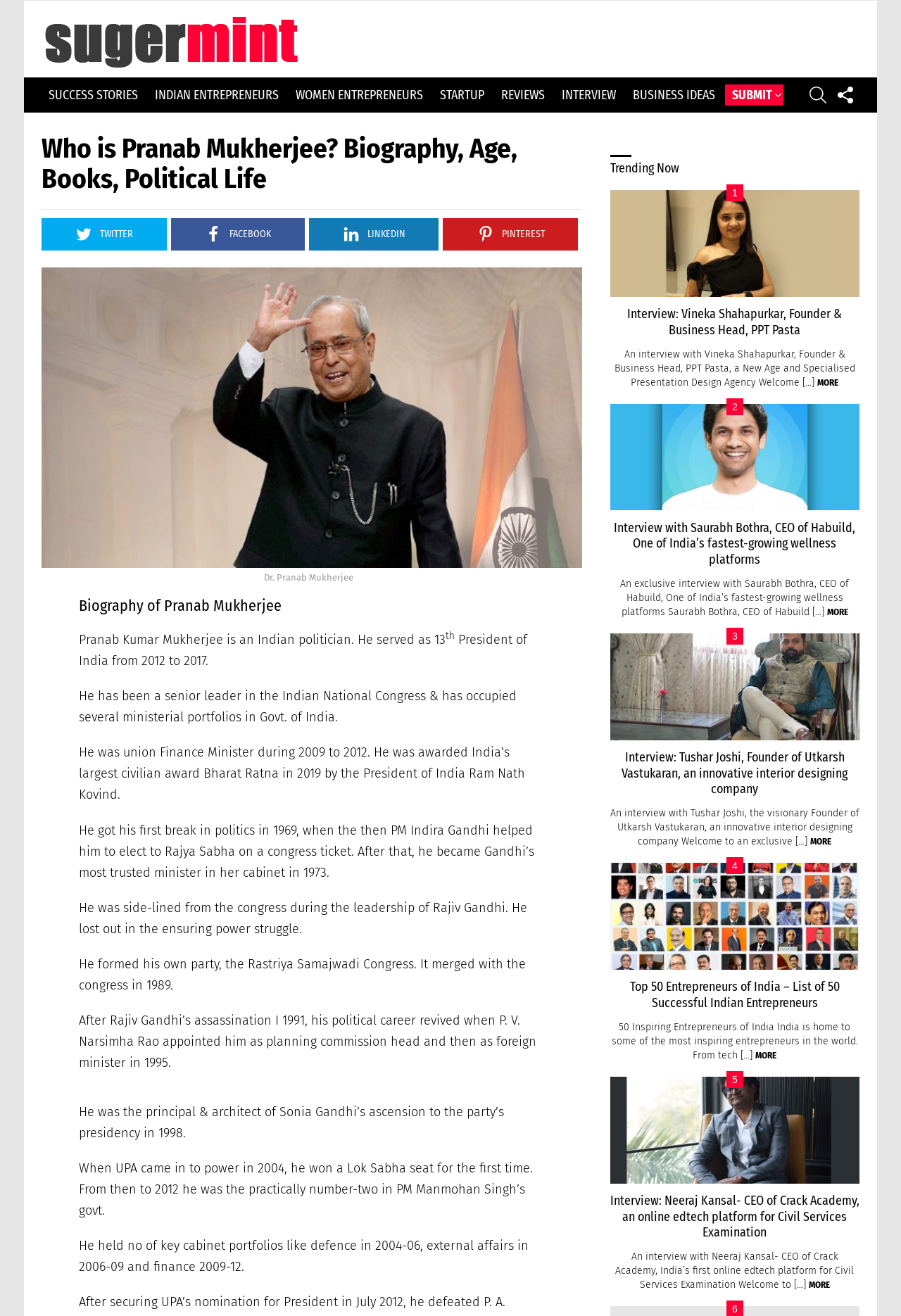Use a single word or phrase to answer the question:
What award did Pranab Mukherjee receive in 2019?

Bharat Ratna